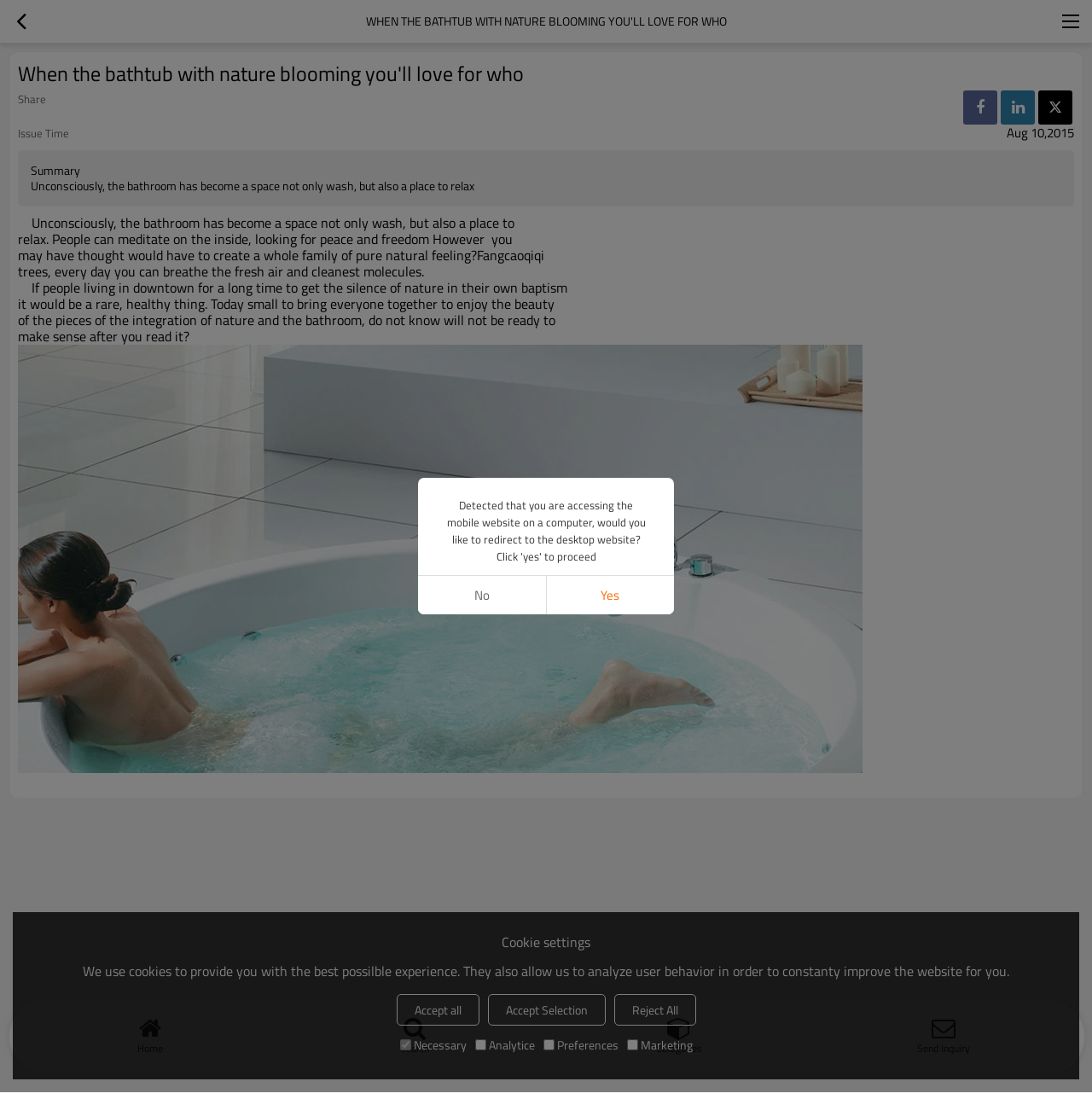Find the UI element described as: "Home" and predict its bounding box coordinates. Ensure the coordinates are four float numbers between 0 and 1, [left, top, right, bottom].

[0.016, 0.922, 0.259, 0.967]